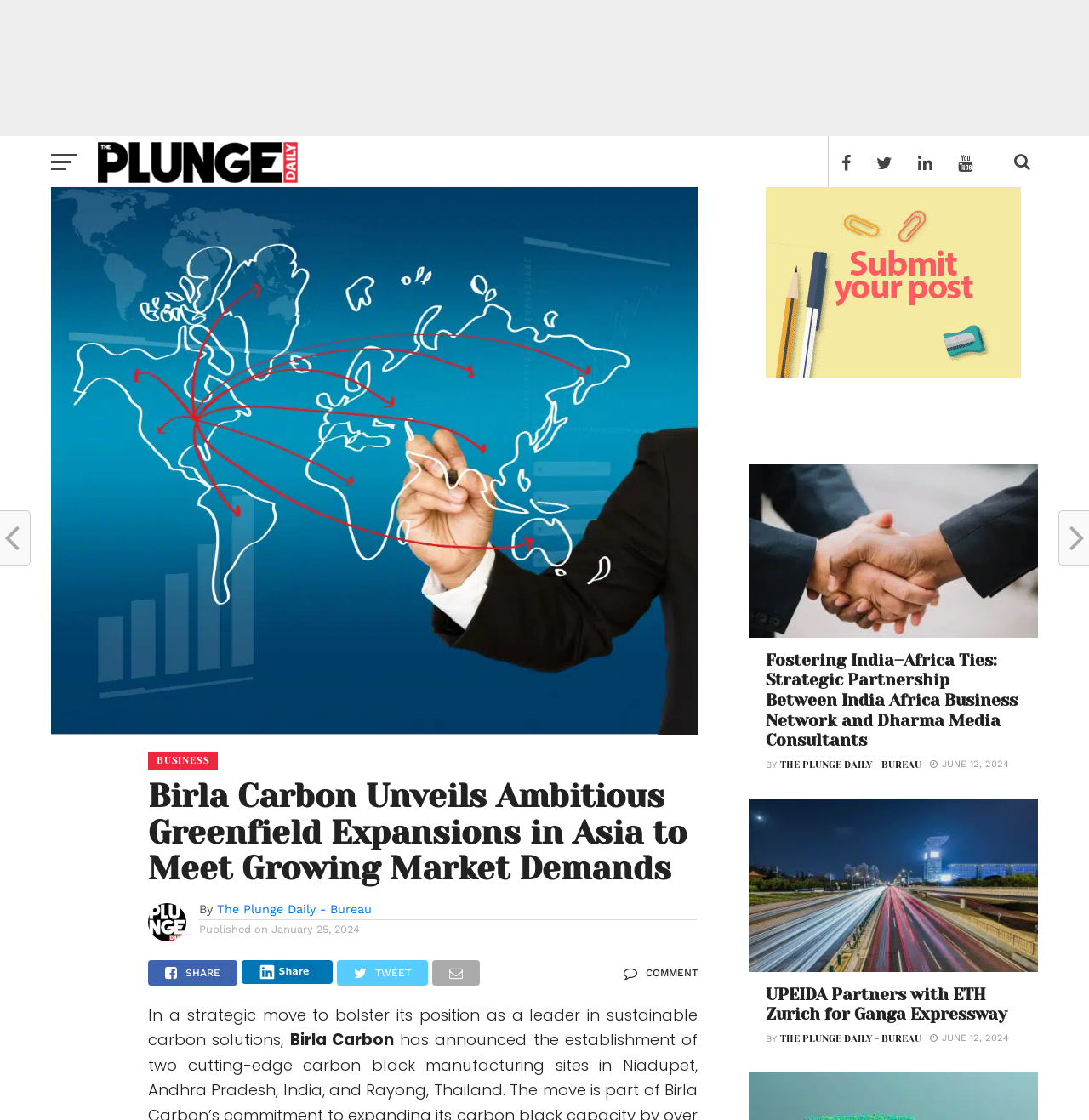Determine the title of the webpage and give its text content.

Birla Carbon Unveils Ambitious Greenfield Expansions in Asia to Meet Growing Market Demands